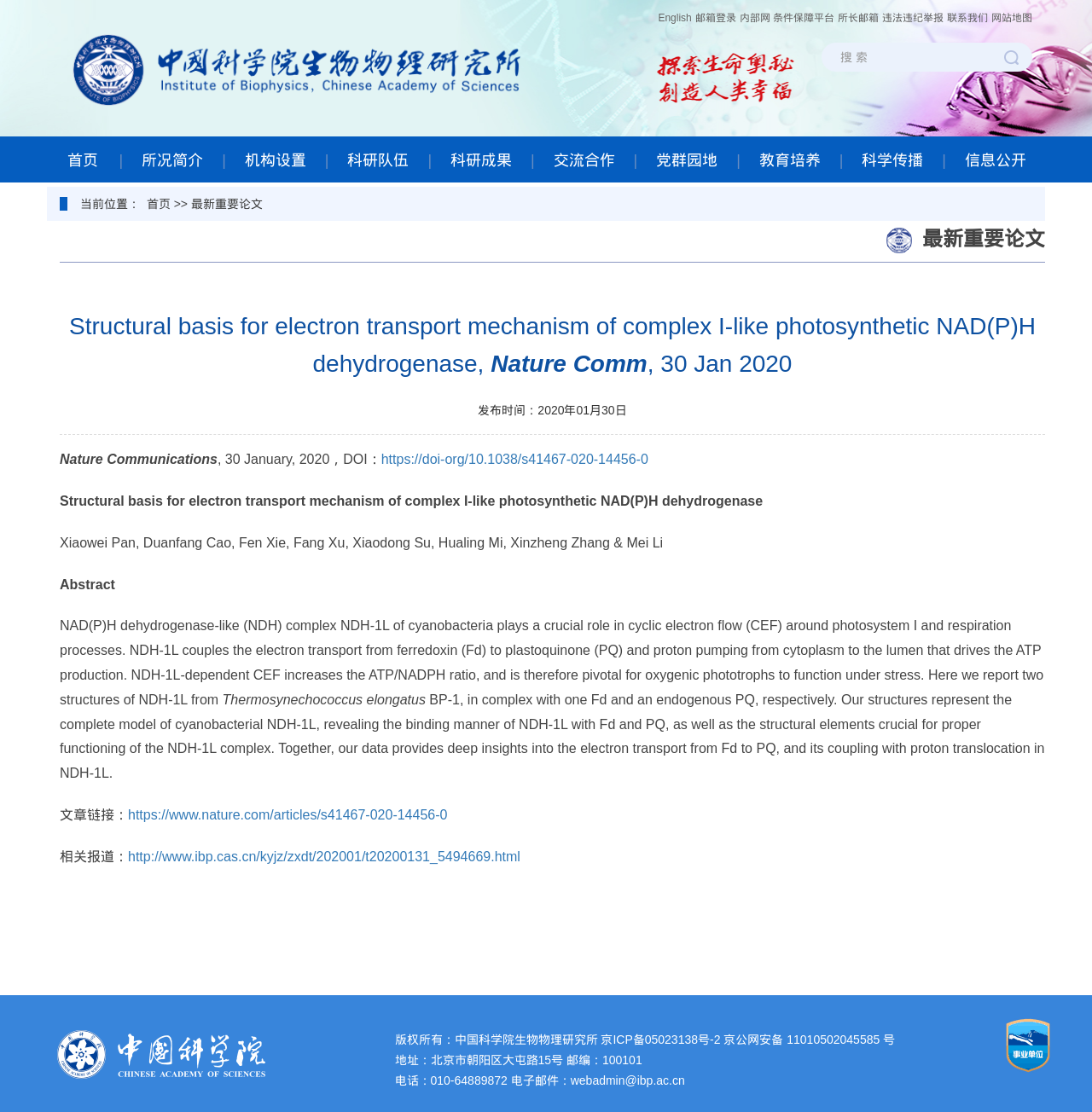Using the description: "placeholder="搜 索"", identify the bounding box of the corresponding UI element in the screenshot.

[0.76, 0.038, 0.916, 0.065]